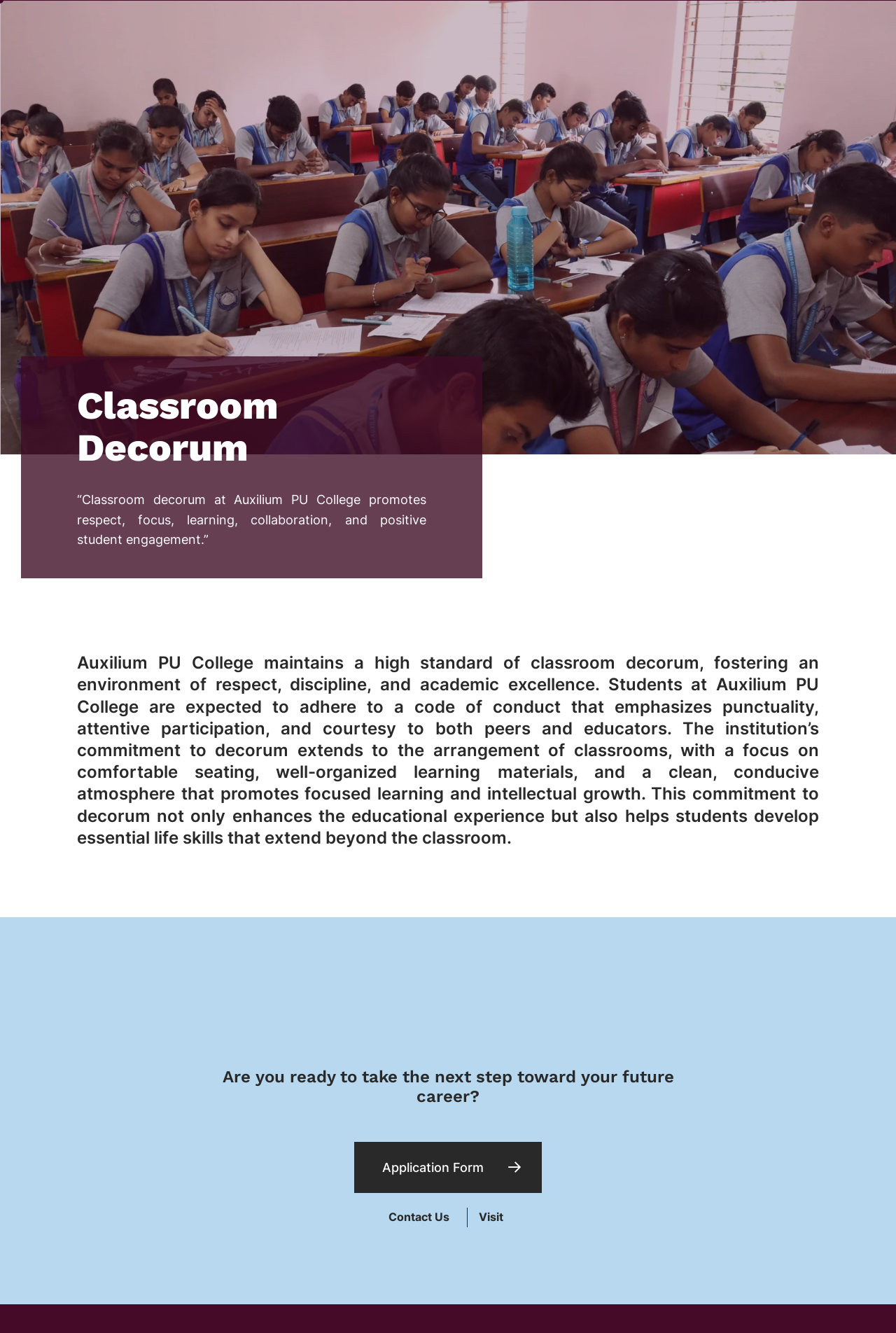Locate the bounding box coordinates of the clickable element to fulfill the following instruction: "Search for something". Provide the coordinates as four float numbers between 0 and 1 in the format [left, top, right, bottom].

None